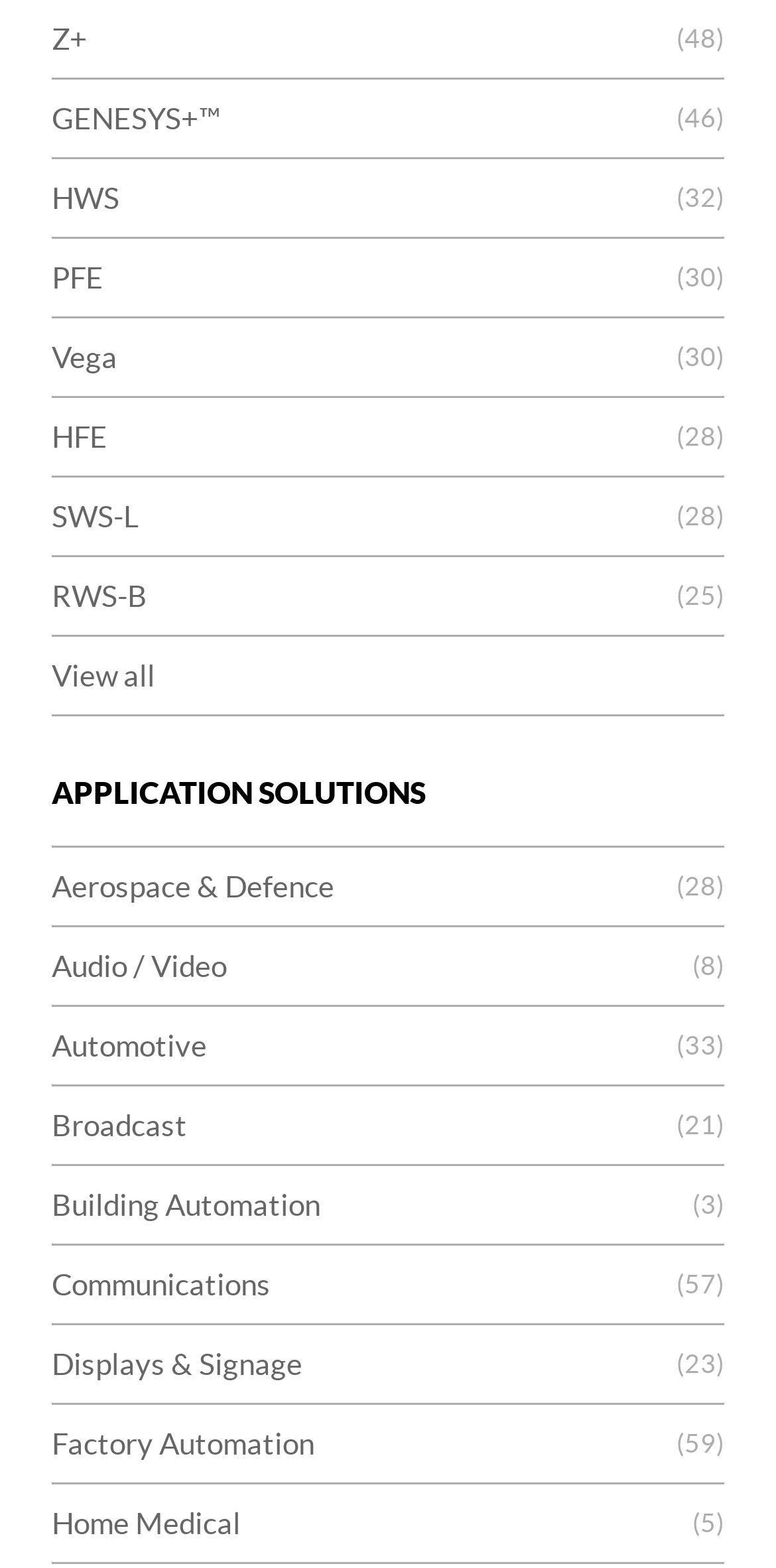Please identify the bounding box coordinates of the region to click in order to complete the given instruction: "Click on the rating link to view more information". The coordinates should be four float numbers between 0 and 1, i.e., [left, top, right, bottom].

None